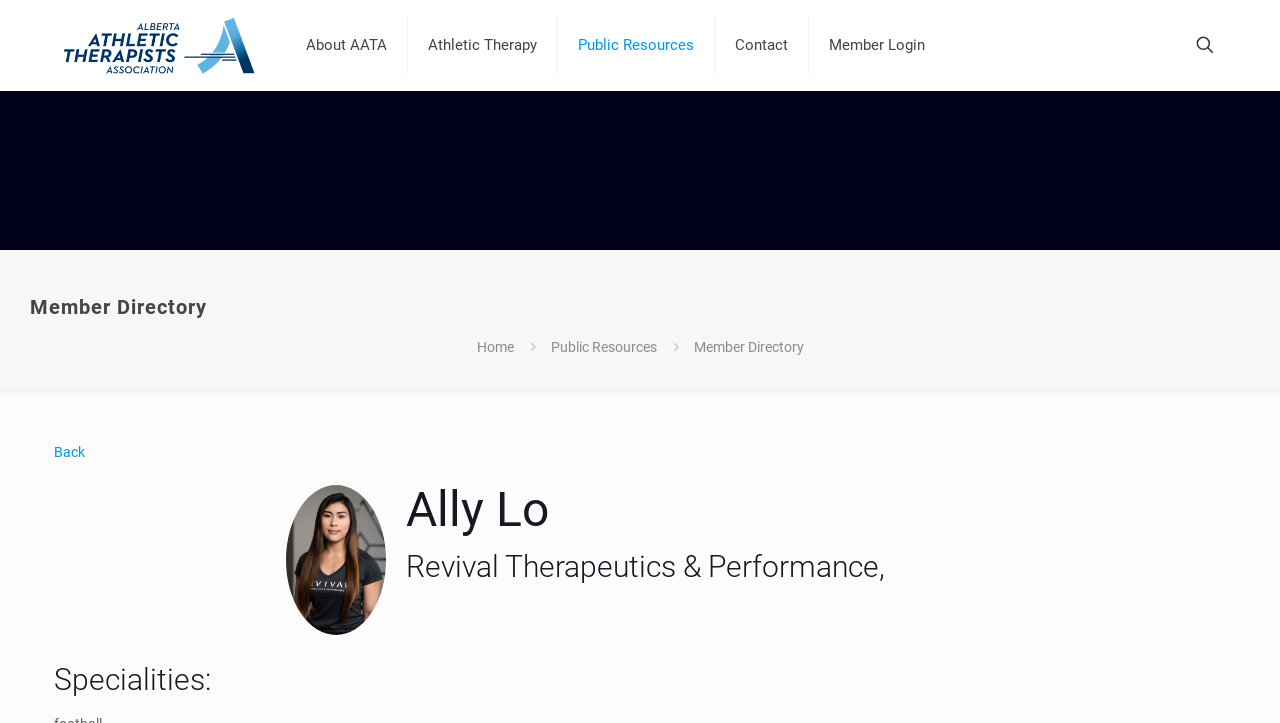Can you find the bounding box coordinates of the area I should click to execute the following instruction: "view Ally Lo's profile"?

[0.317, 0.671, 0.829, 0.74]